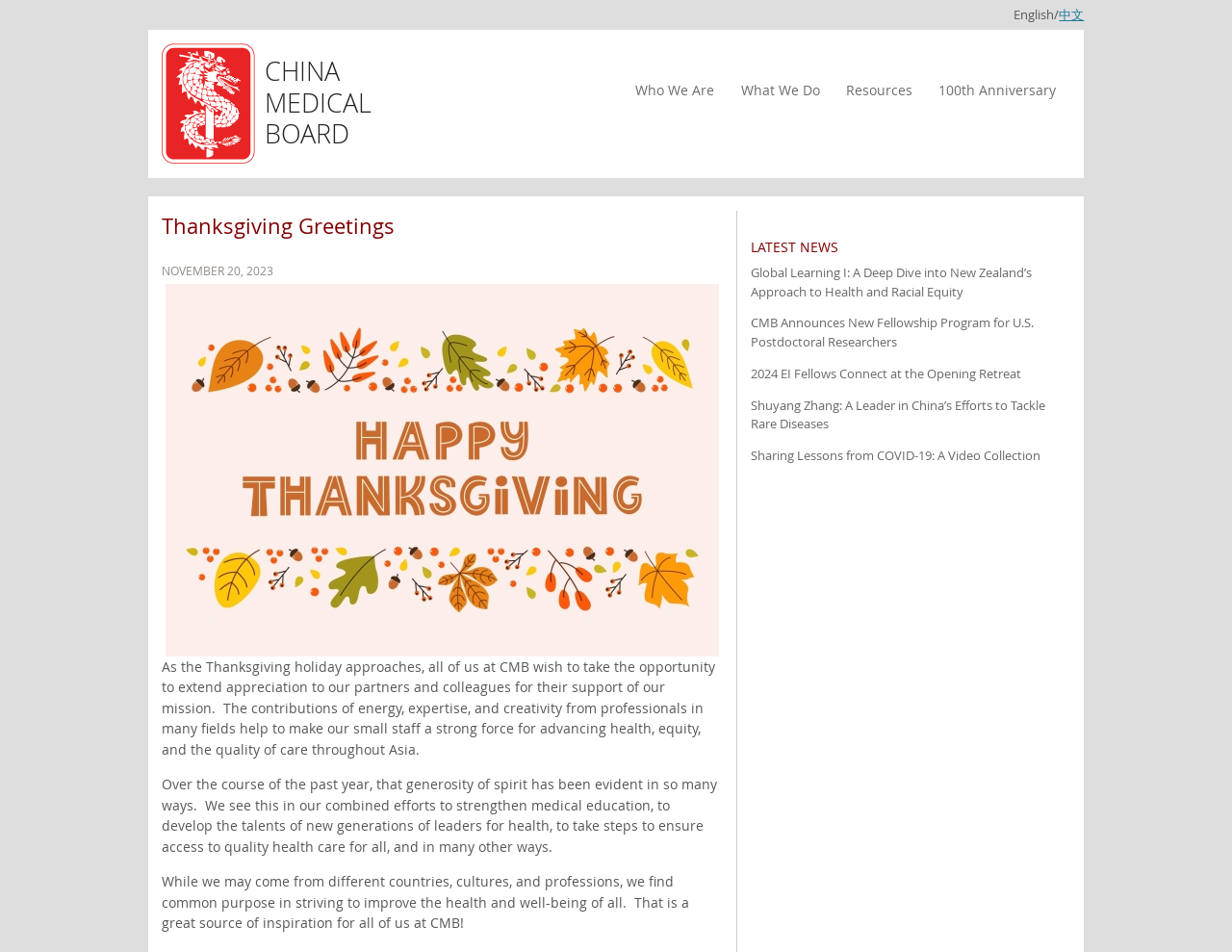Identify the bounding box of the HTML element described as: "Who We Are".

[0.509, 0.076, 0.587, 0.114]